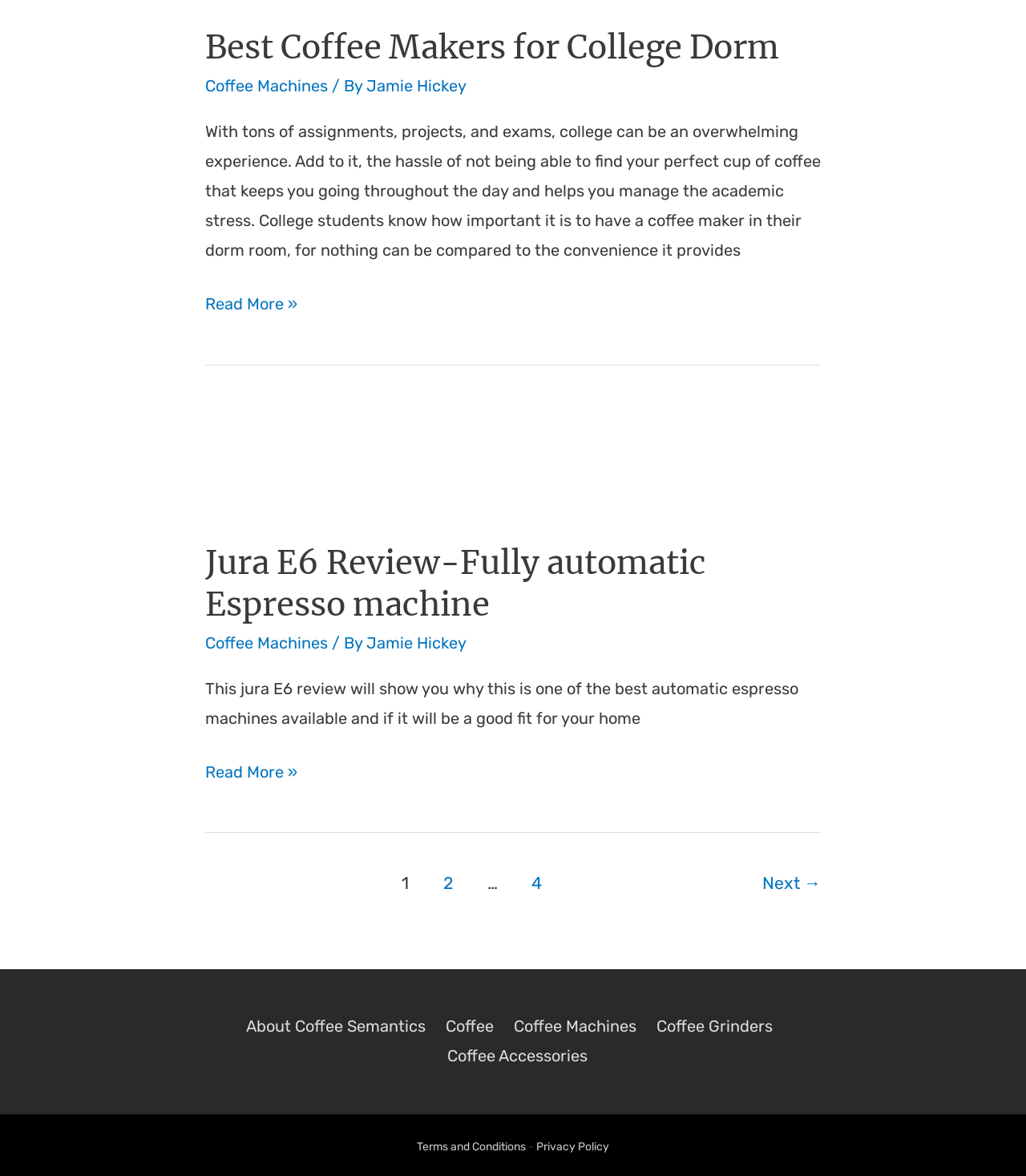Answer the question below with a single word or a brief phrase: 
How many pages of articles are there?

At least 4